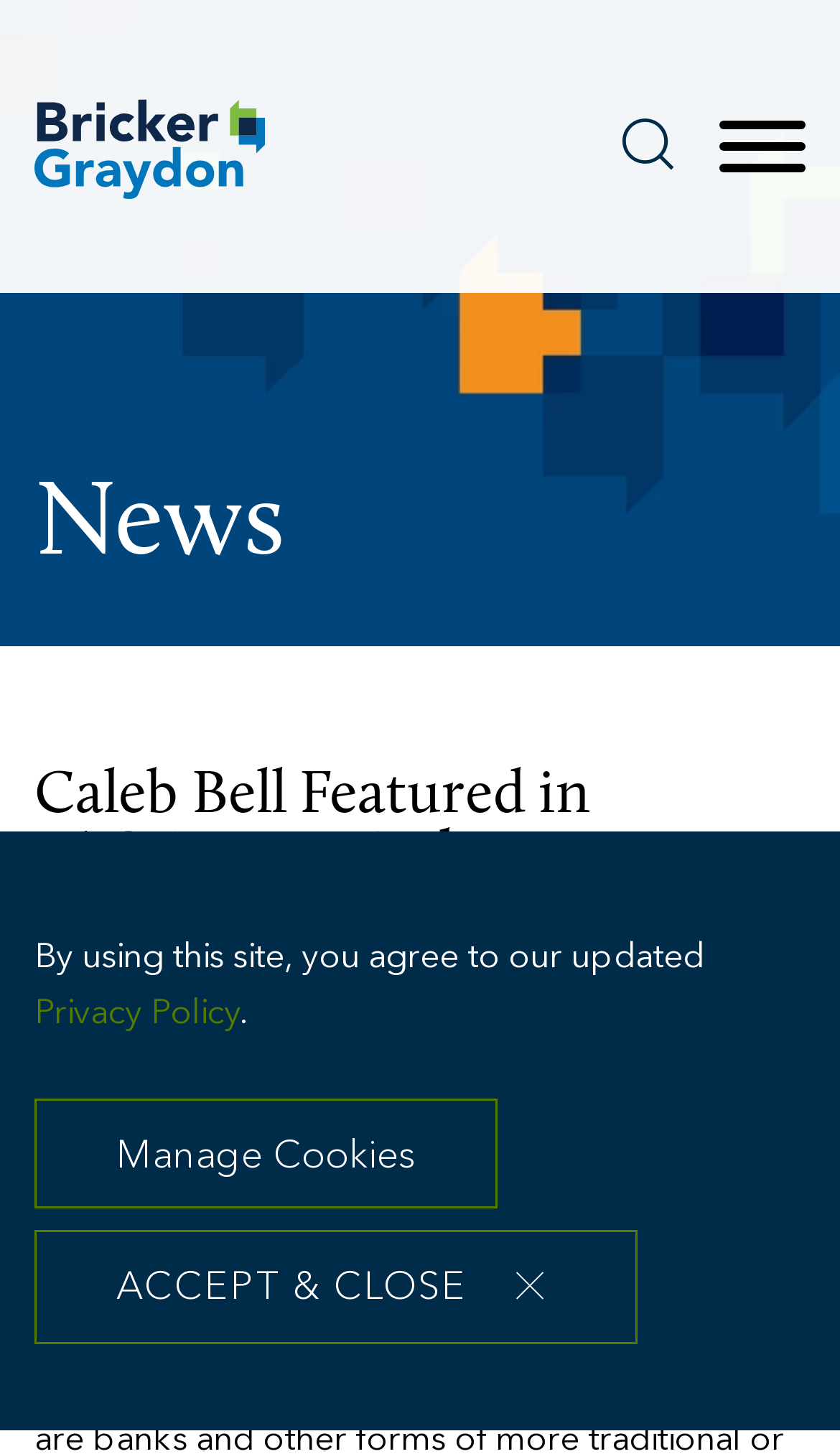Please identify the bounding box coordinates of the element on the webpage that should be clicked to follow this instruction: "search for something". The bounding box coordinates should be given as four float numbers between 0 and 1, formatted as [left, top, right, bottom].

[0.741, 0.081, 0.803, 0.117]